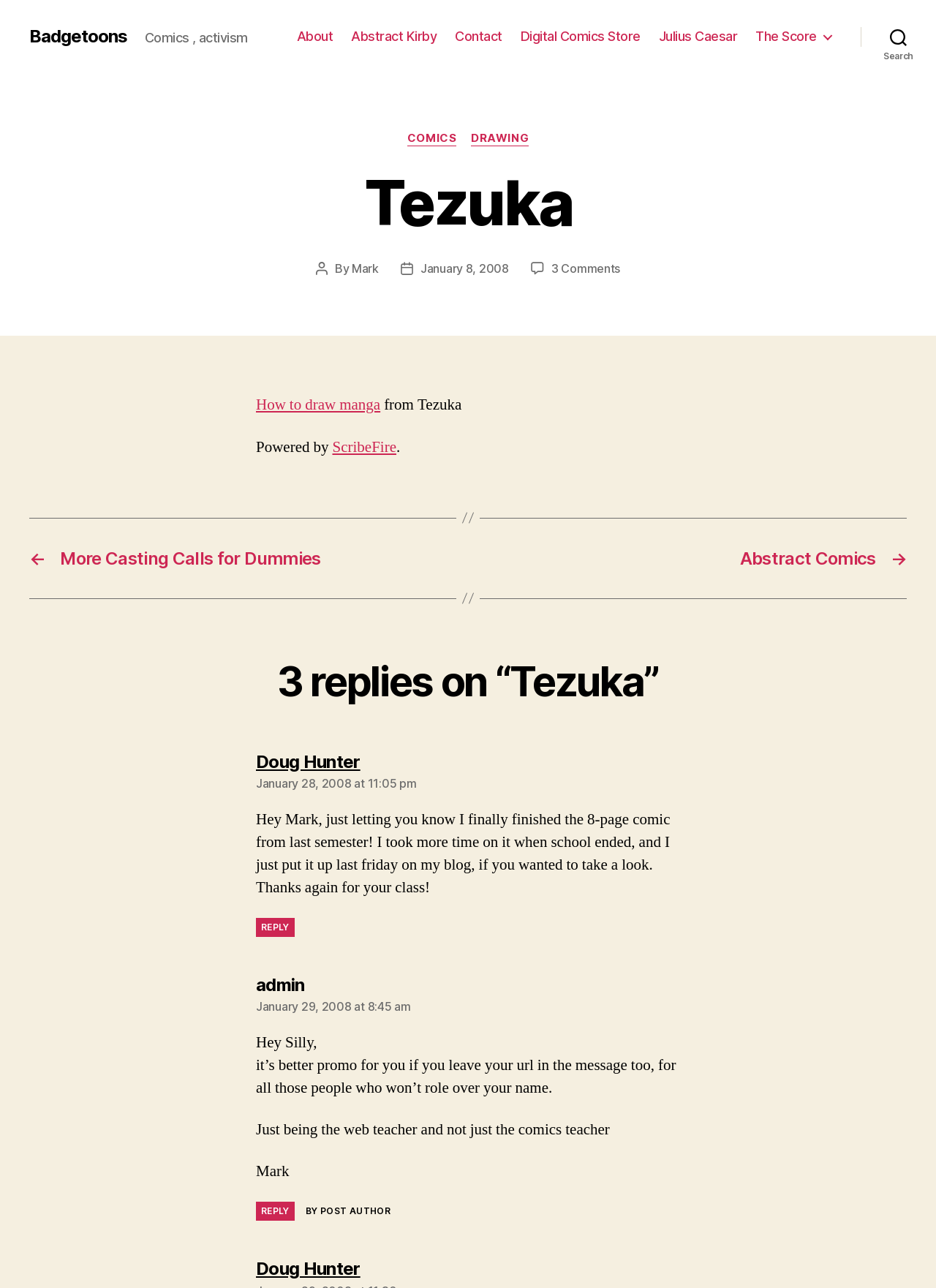Find and specify the bounding box coordinates that correspond to the clickable region for the instruction: "View the 'Digital Comics Store'".

[0.556, 0.022, 0.684, 0.035]